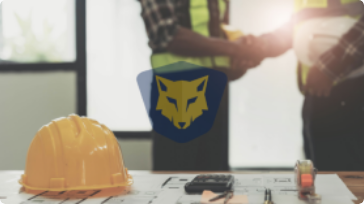Present a detailed portrayal of the image.

The image depicts a construction scene featuring two individuals in safety vests, engaged in a handshake, symbolizing collaboration and partnership in a job site environment. In the foreground, a bright yellow hard hat rests on a set of blueprints, emphasizing safety and planning in construction projects. Additionally, a calculator and measuring tape are also visible, highlighting the technical aspects of construction work. The backdrop features soft natural light filtering through large windows, creating a warm and inviting atmosphere. Prominently displayed in the center is a stylized logo, which suggests branding related to surface protection or construction solutions, likely indicating a company dedicated to providing robust safety products in the industry.